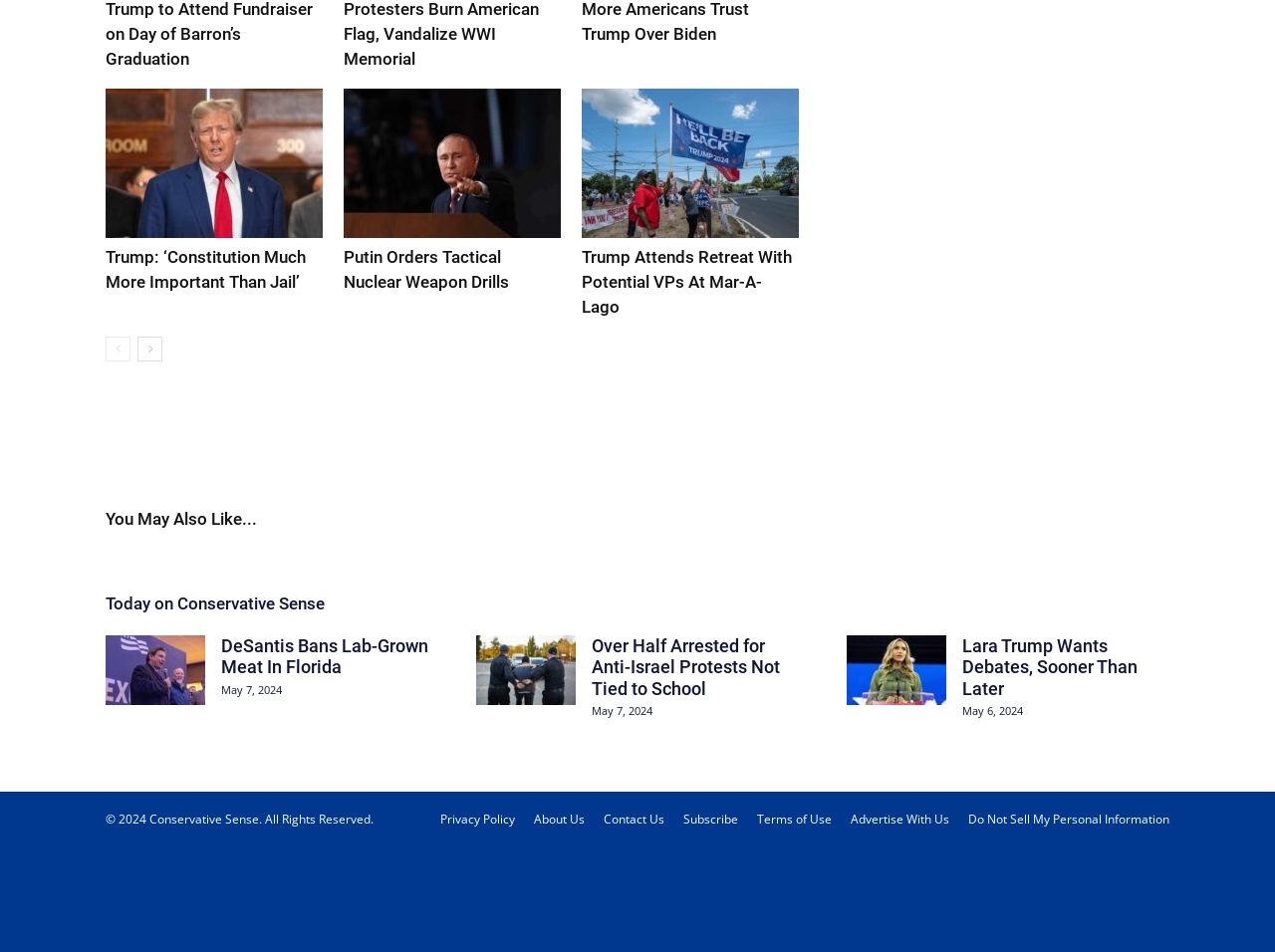Find the bounding box coordinates of the element I should click to carry out the following instruction: "View the privacy policy".

[0.345, 0.852, 0.404, 0.871]